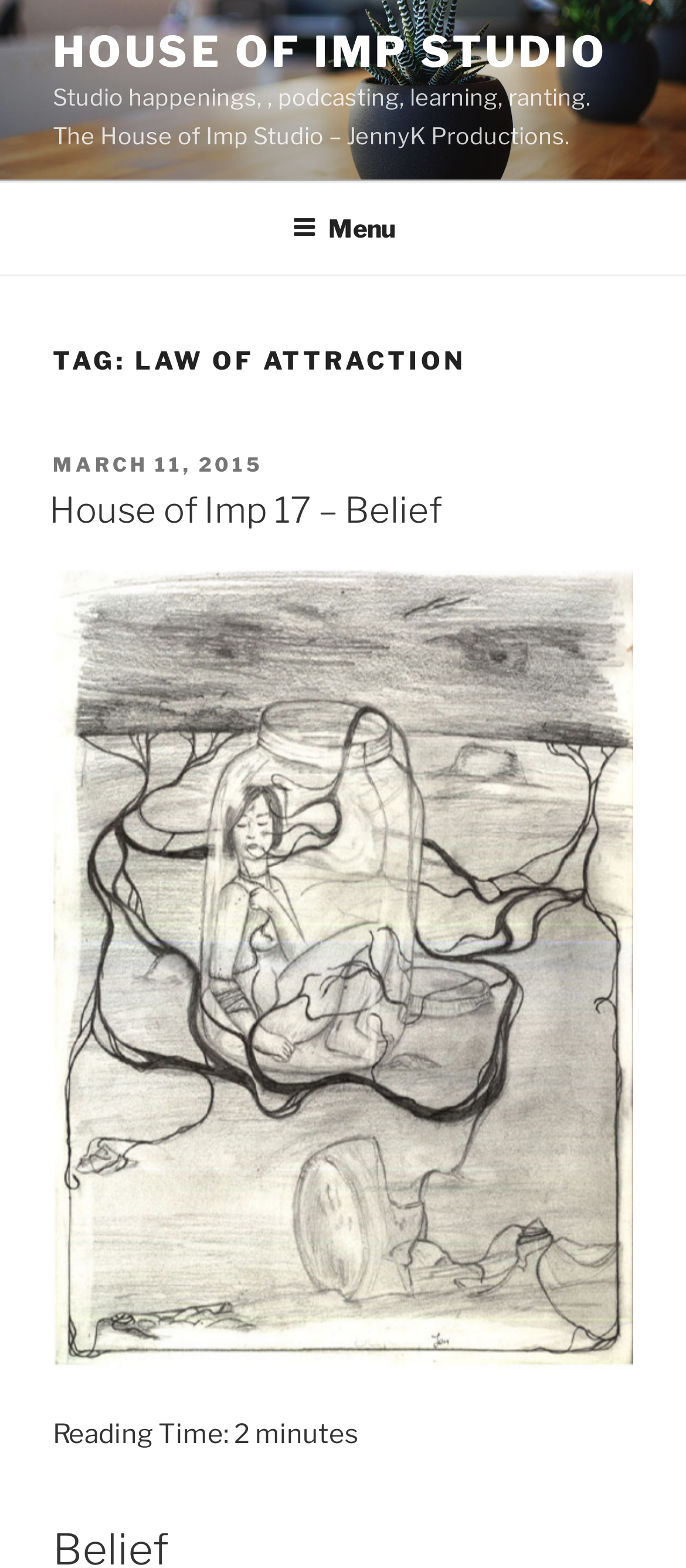Using the format (top-left x, top-left y, bottom-right x, bottom-right y), provide the bounding box coordinates for the described UI element. All values should be floating point numbers between 0 and 1: GTA V Cheats

None